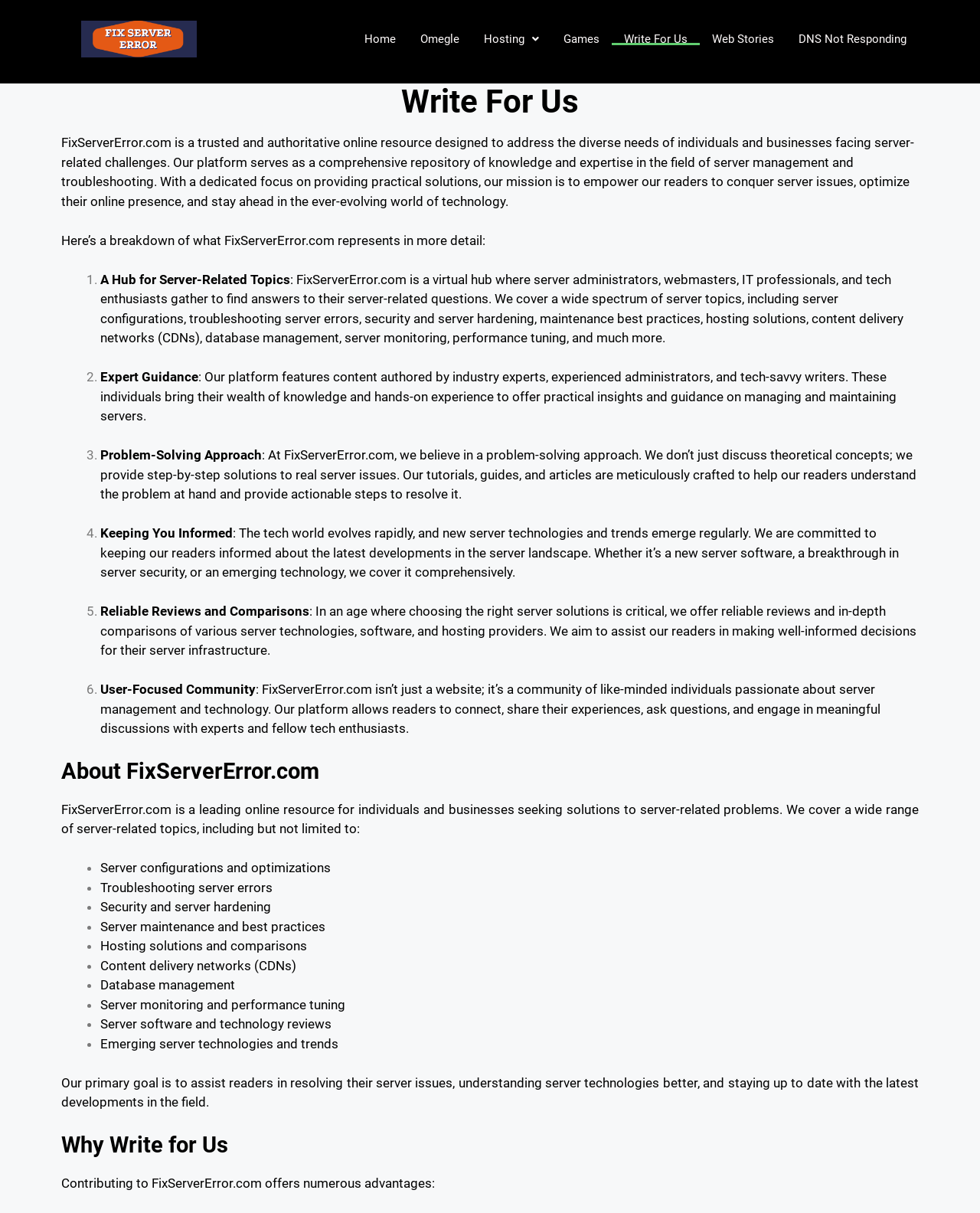How many main sections are there on the webpage?
Based on the image, answer the question with as much detail as possible.

By analyzing the webpage structure, I can identify three main sections: 'Write For Us', 'About FixServerError.com', and 'Why Write for Us'. These sections are separated by headings and contain distinct content.